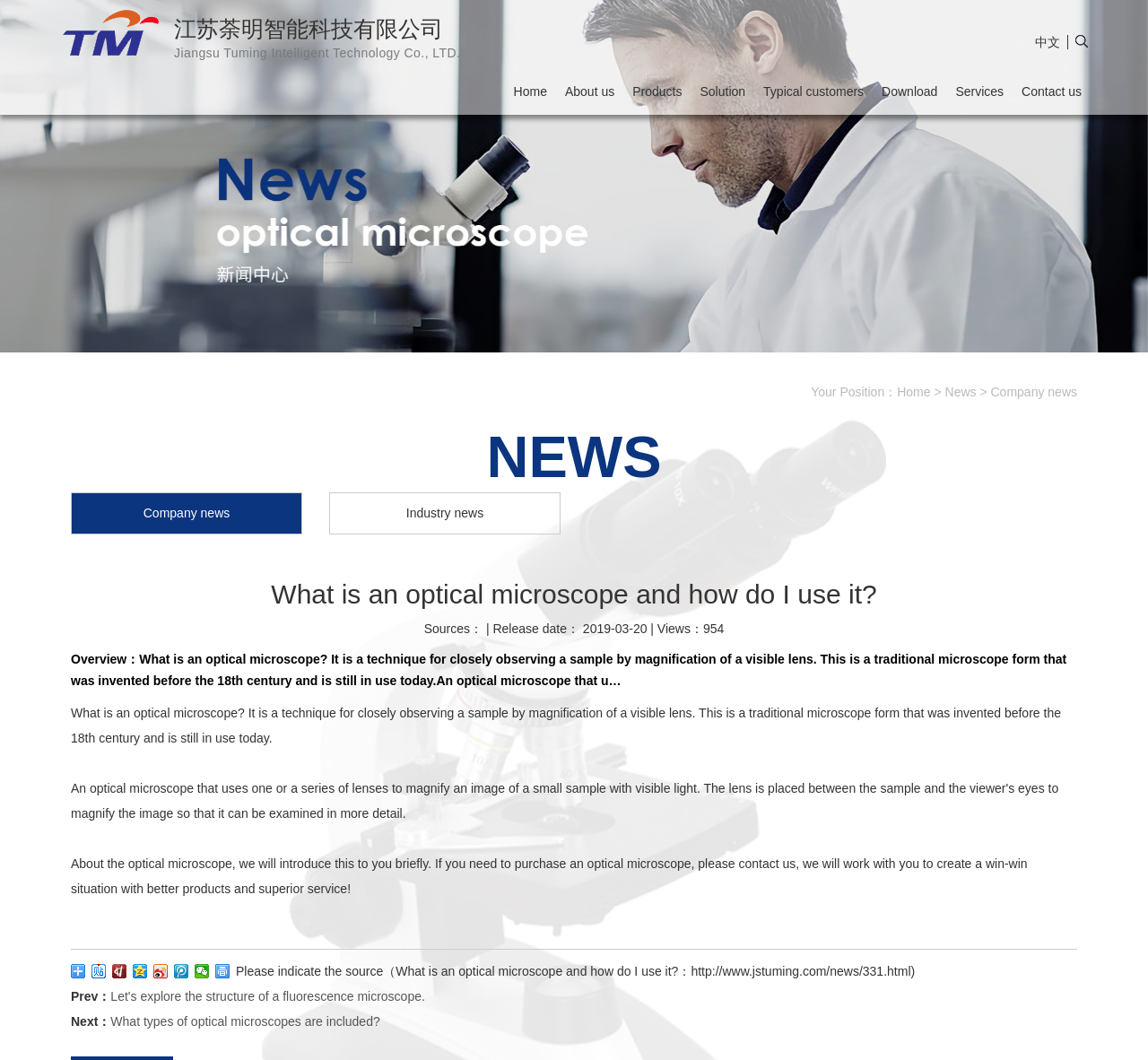Locate and provide the bounding box coordinates for the HTML element that matches this description: "News".

[0.823, 0.363, 0.85, 0.377]